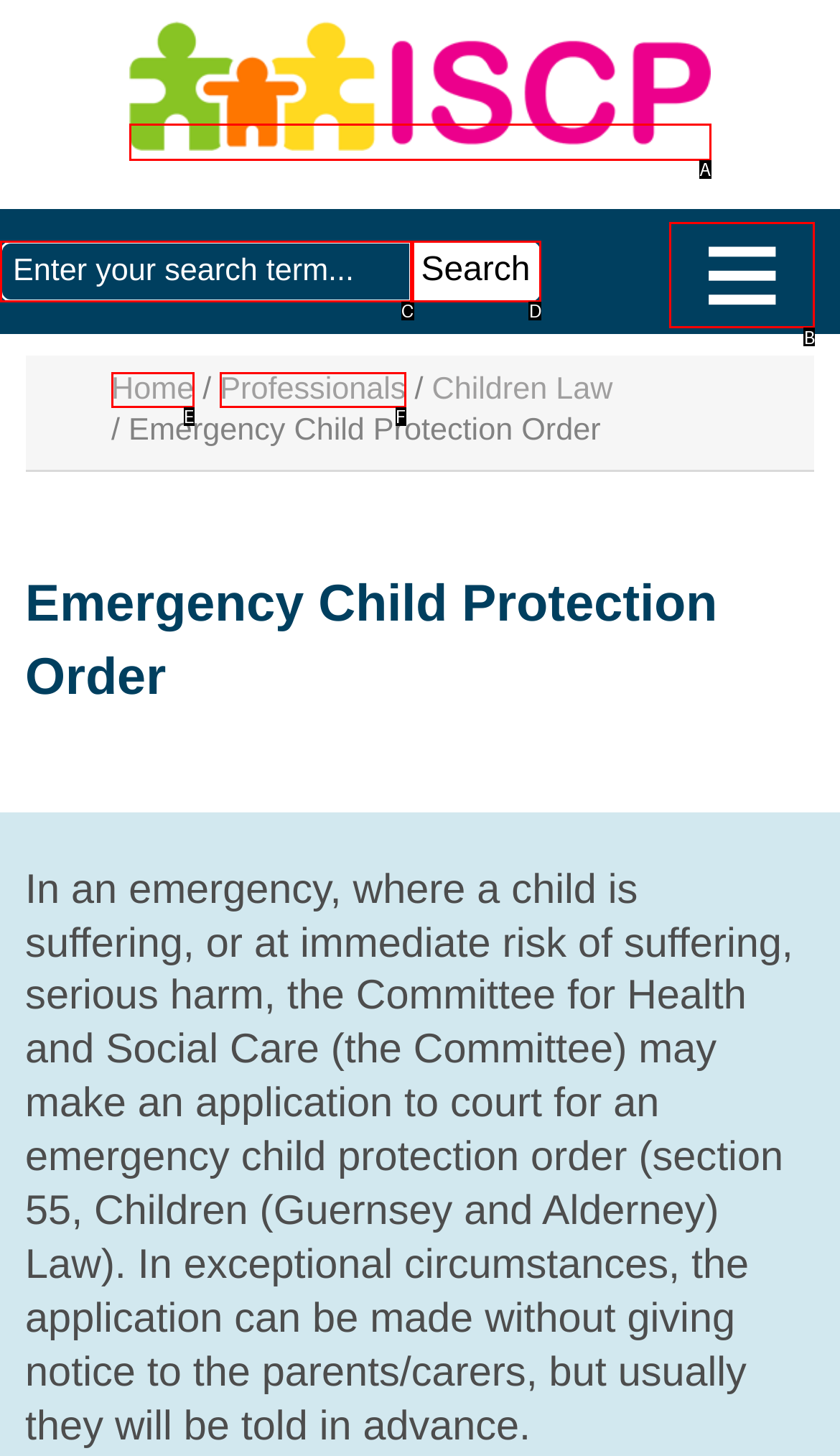From the description: parent_node: ≡ title="Home", select the HTML element that fits best. Reply with the letter of the appropriate option.

A